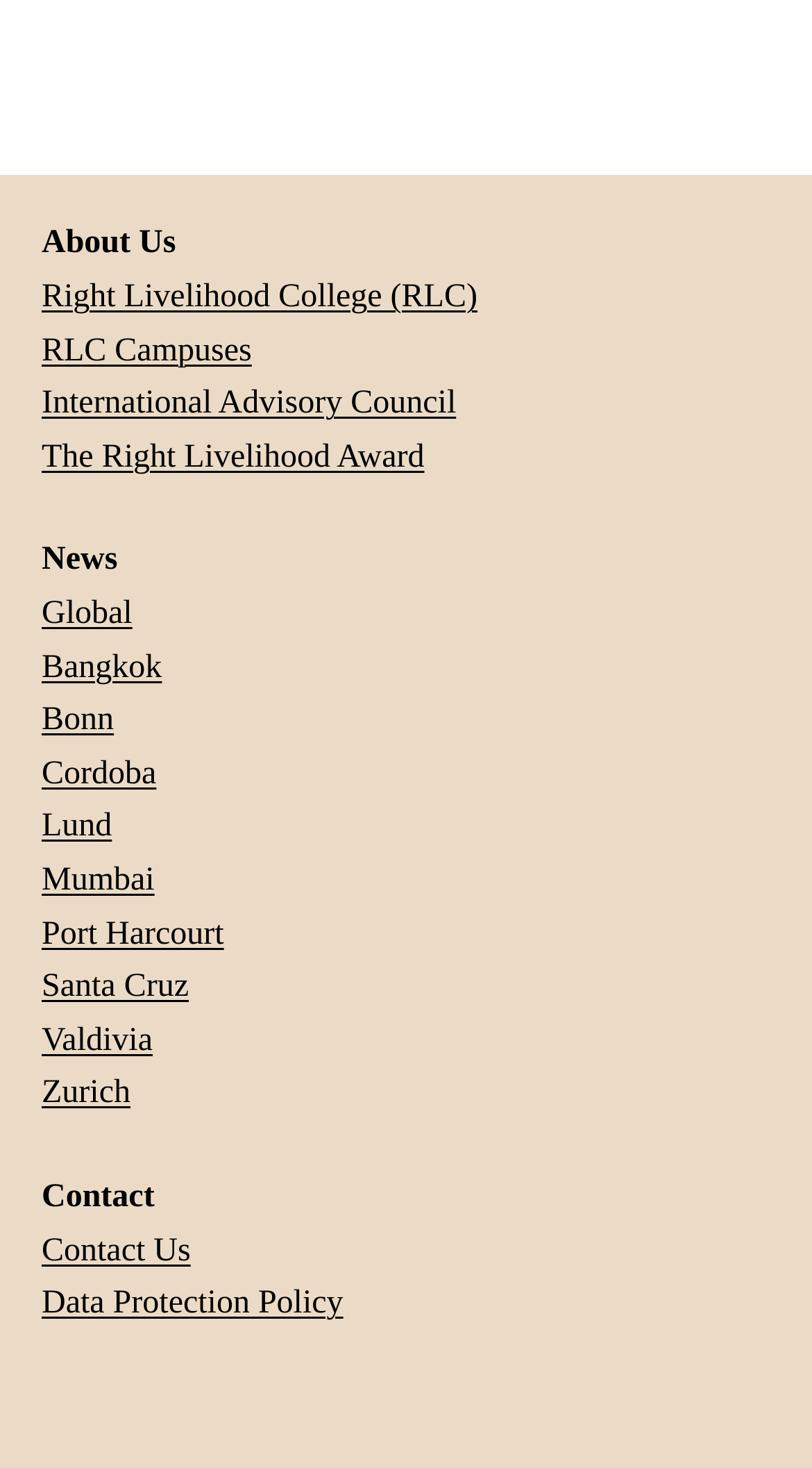Locate the bounding box coordinates of the area to click to fulfill this instruction: "Read the review of Expendables 4". The bounding box should be presented as four float numbers between 0 and 1, in the order [left, top, right, bottom].

None